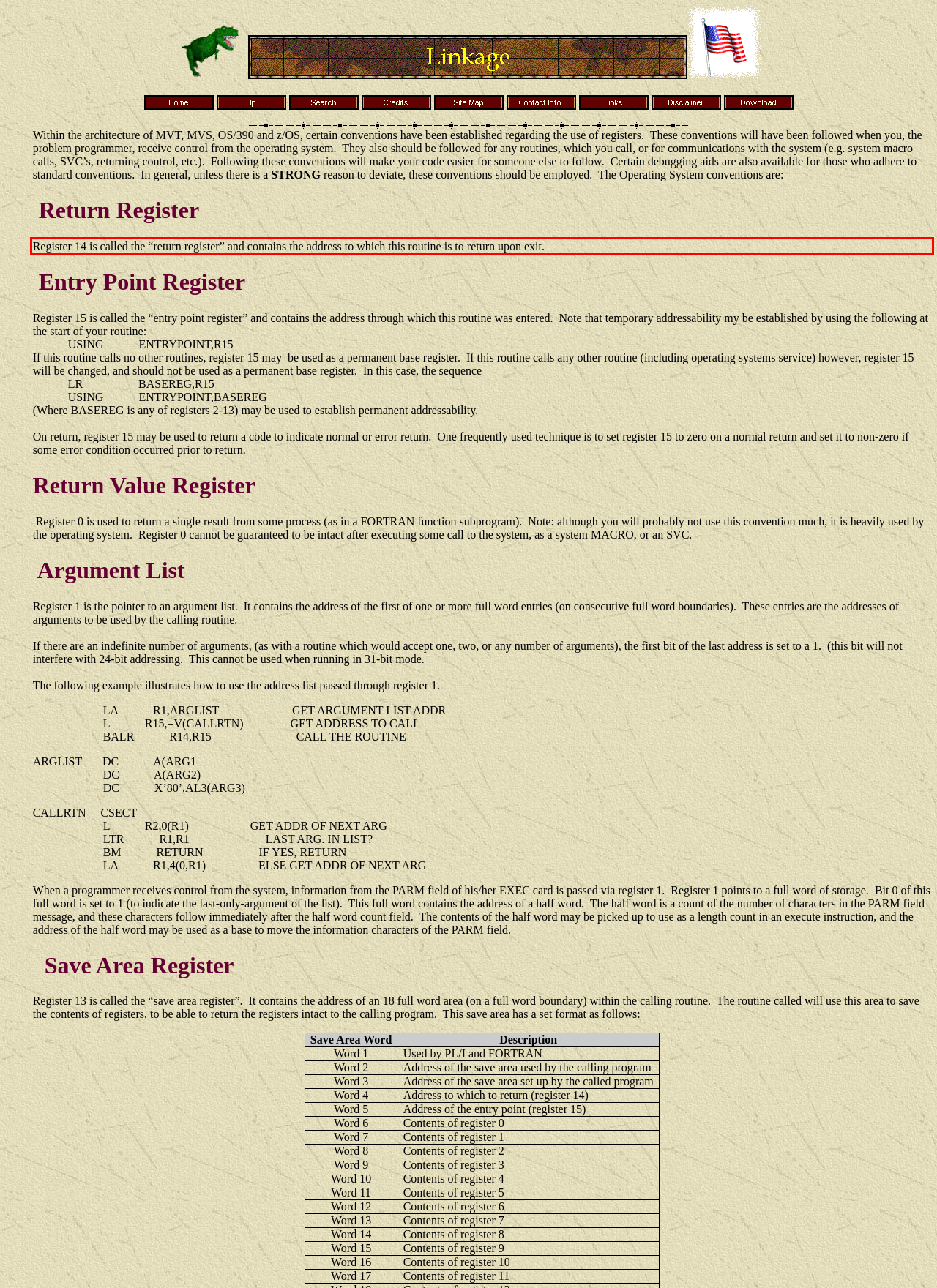You have a webpage screenshot with a red rectangle surrounding a UI element. Extract the text content from within this red bounding box.

Register 14 is called the “return register” and contains the address to which this routine is to return upon exit.